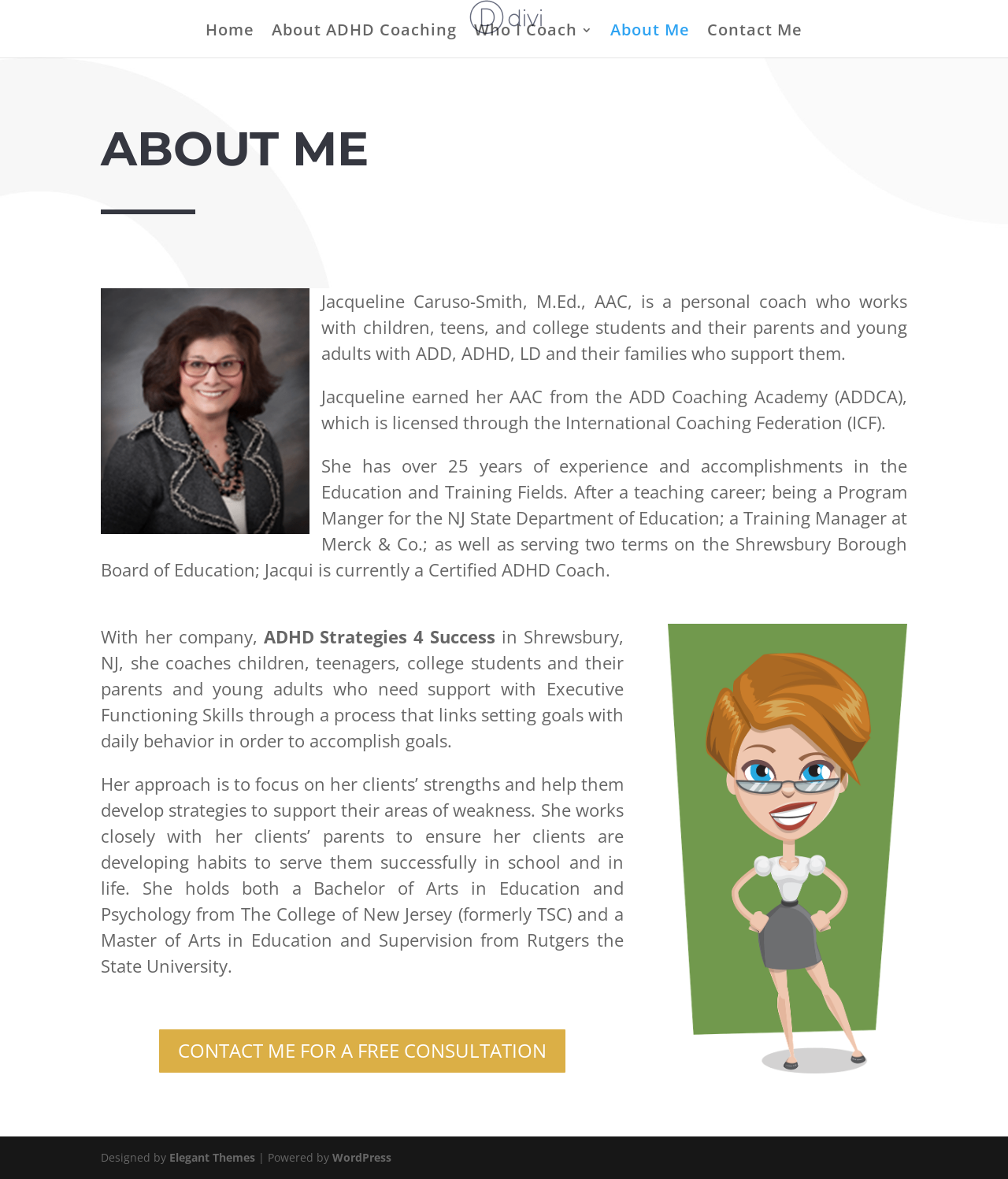What is the name of Jacqueline's company?
Give a one-word or short-phrase answer derived from the screenshot.

ADHD Strategies 4 Success